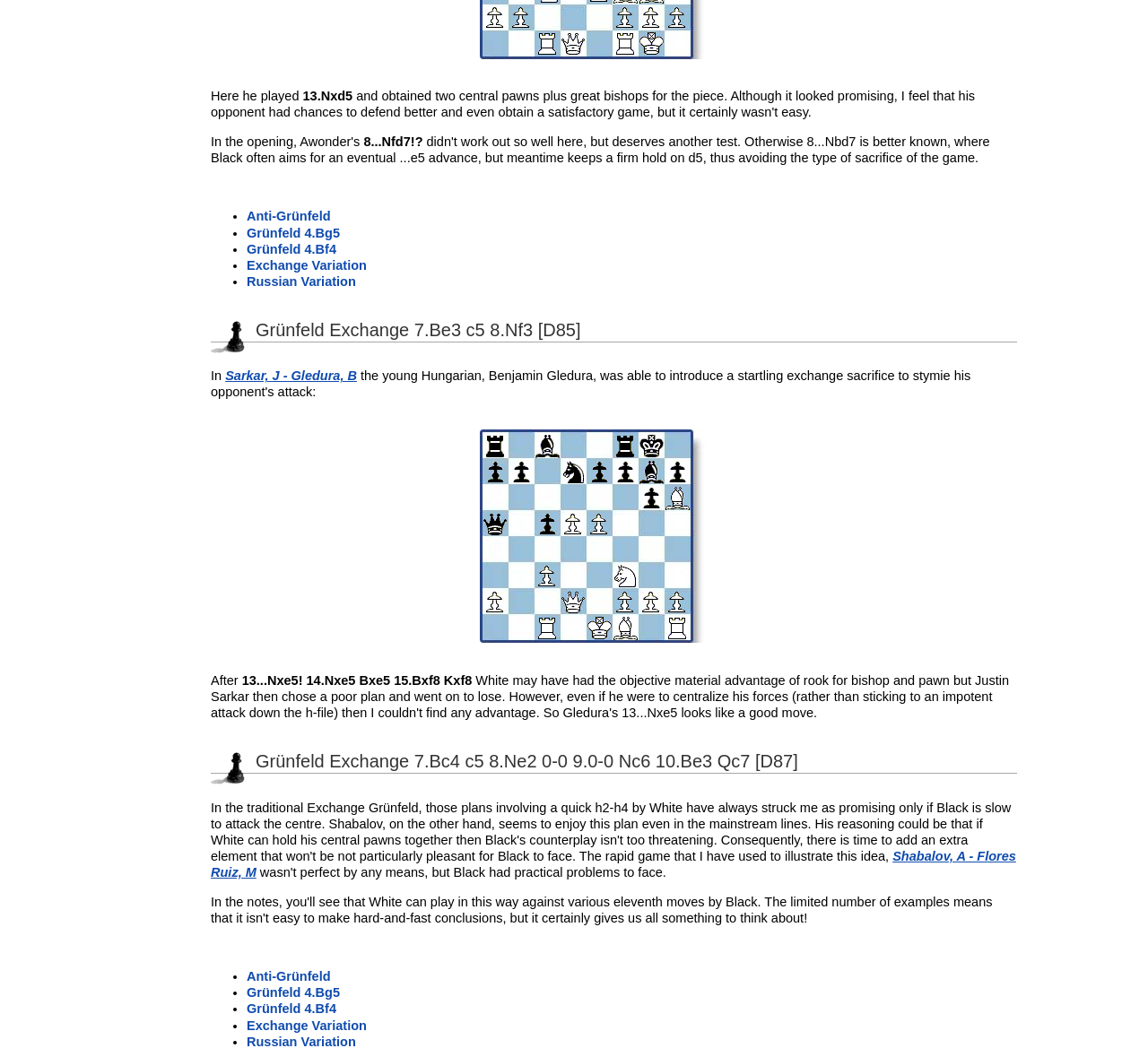What is the text of the first static text element? From the image, respond with a single word or brief phrase.

Here he played